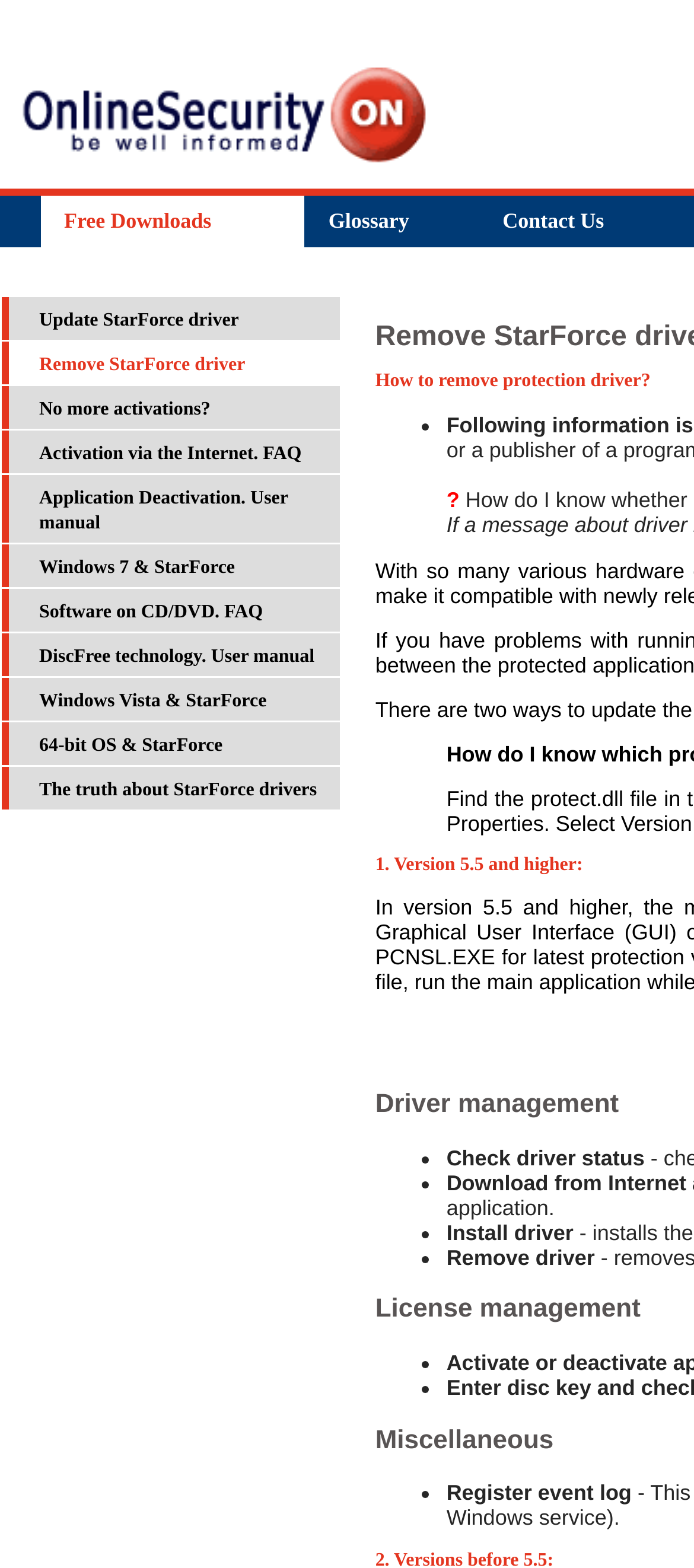Please determine the bounding box coordinates of the element's region to click in order to carry out the following instruction: "Go to Free Downloads". The coordinates should be four float numbers between 0 and 1, i.e., [left, top, right, bottom].

[0.092, 0.133, 0.304, 0.149]